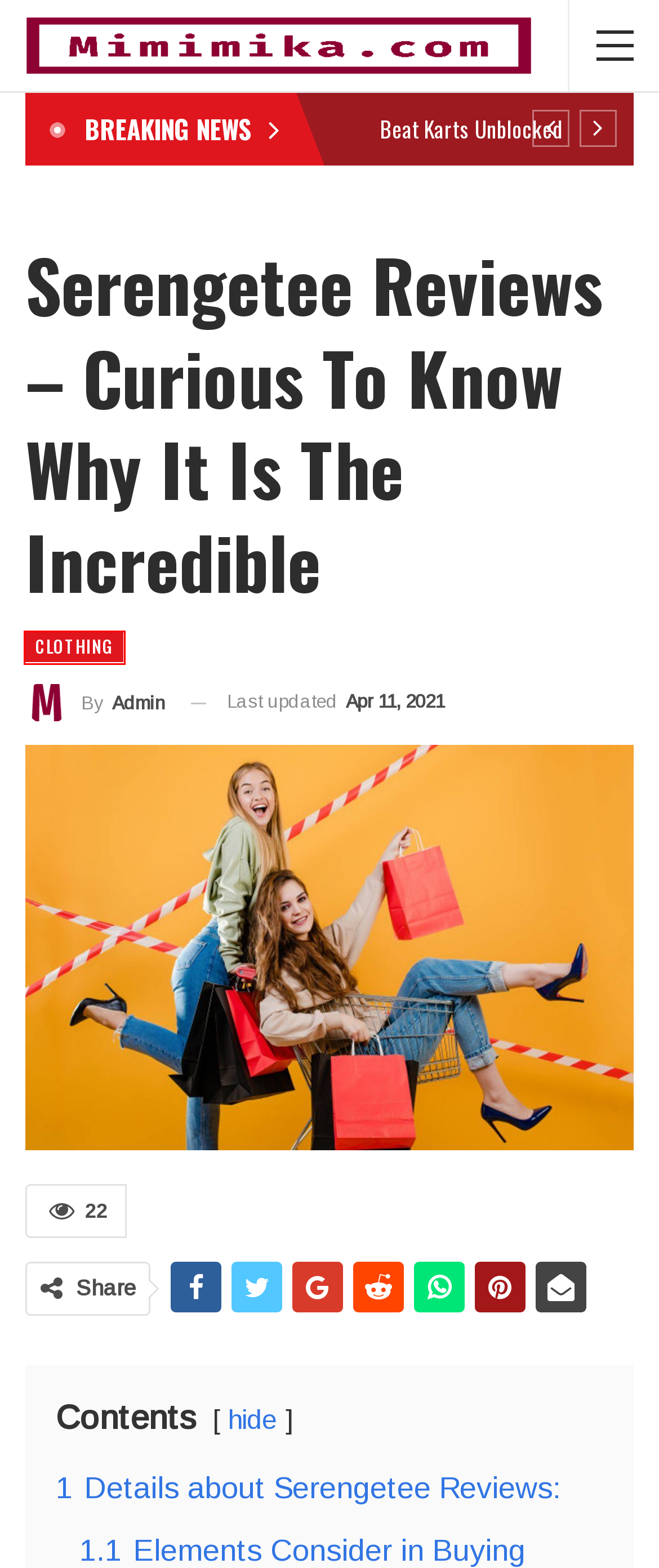You have a screenshot of a webpage with a red rectangle bounding box around a UI element. Choose the best description that matches the new page after clicking the element within the bounding box. The candidate descriptions are:
A. Legging Legend Reviews - Tips For Selecting The Best - Mimimika.com
B. Admin - Mimimika.com
C. FX Capital Review - Mimimika.com
D. Car Auction History By VIN - Mimimika.com
E. Fashion - Mimimika.com
F. Beat Karts Unblocked - Mimimika.com
G. Let It Ride Casino Game Review - Mimimika.com
H. Clothing - Mimimika.com

H